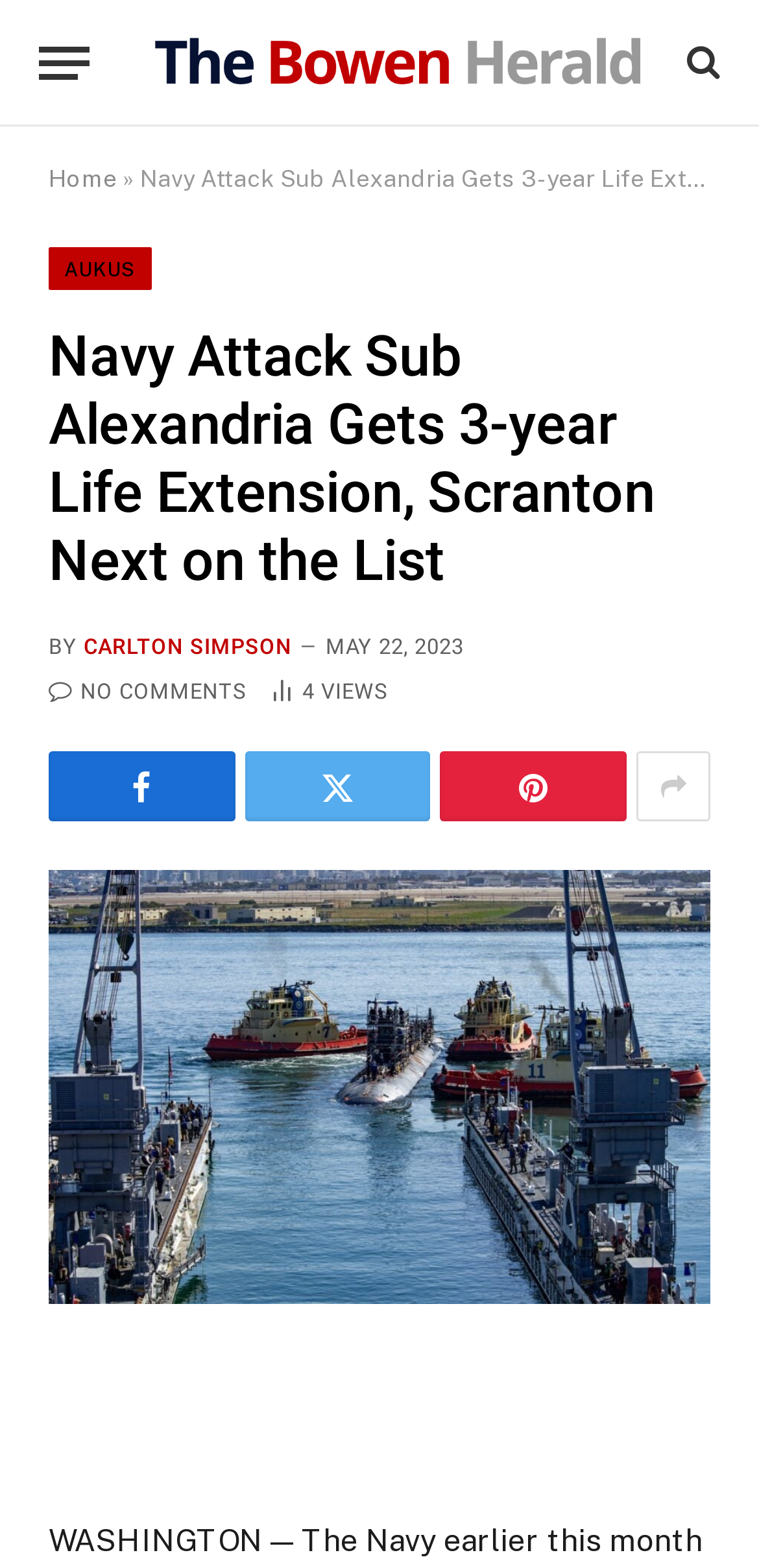What is the date of the article?
Using the visual information, respond with a single word or phrase.

MAY 22, 2023